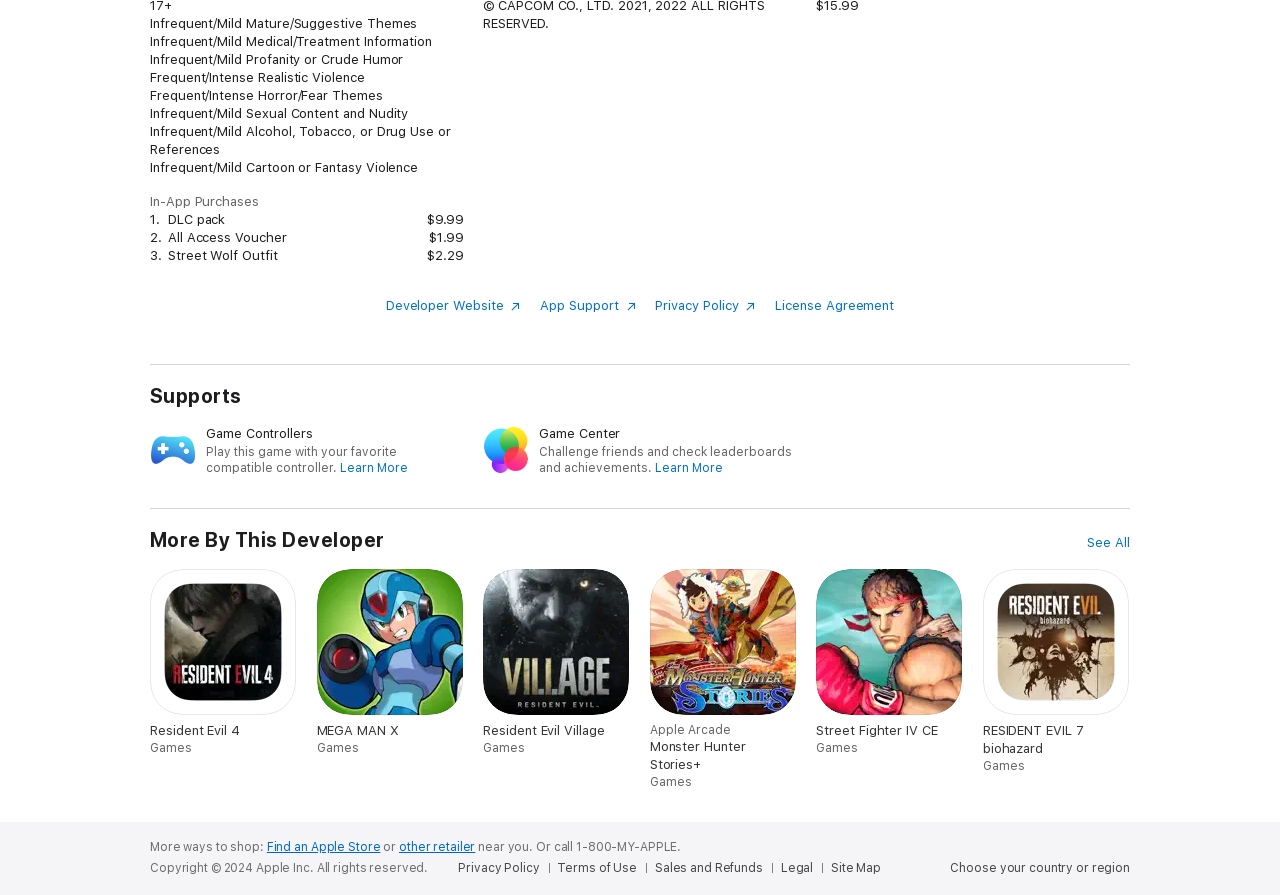Determine the bounding box coordinates of the region that needs to be clicked to achieve the task: "Purchase DLC pack".

[0.131, 0.237, 0.176, 0.254]